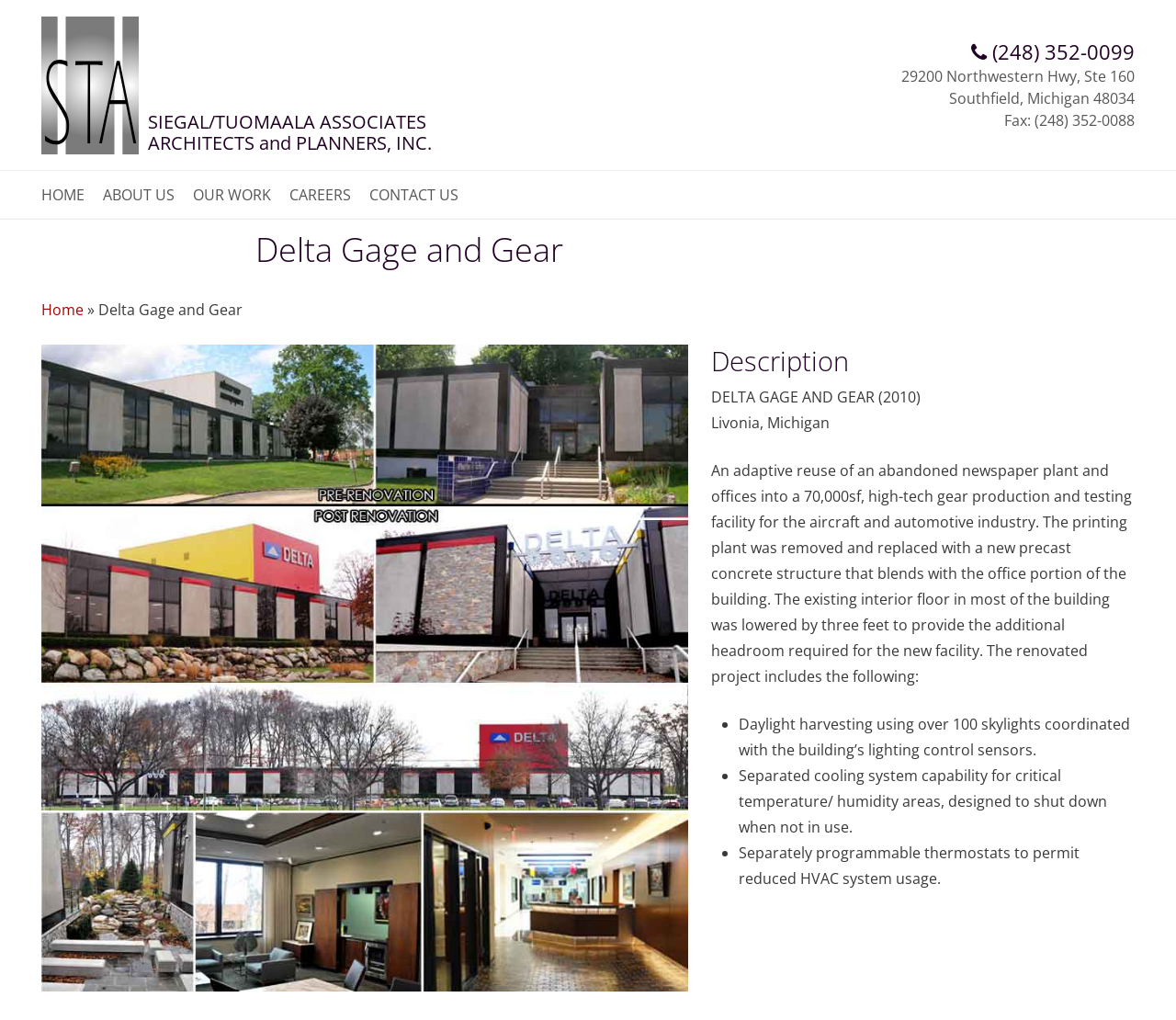Pinpoint the bounding box coordinates of the clickable area necessary to execute the following instruction: "Contact SIEGAL/TUOMAALA ASSOCIATES ARCHITECTS and PLANNERS, INC.". The coordinates should be given as four float numbers between 0 and 1, namely [left, top, right, bottom].

[0.826, 0.036, 0.965, 0.064]